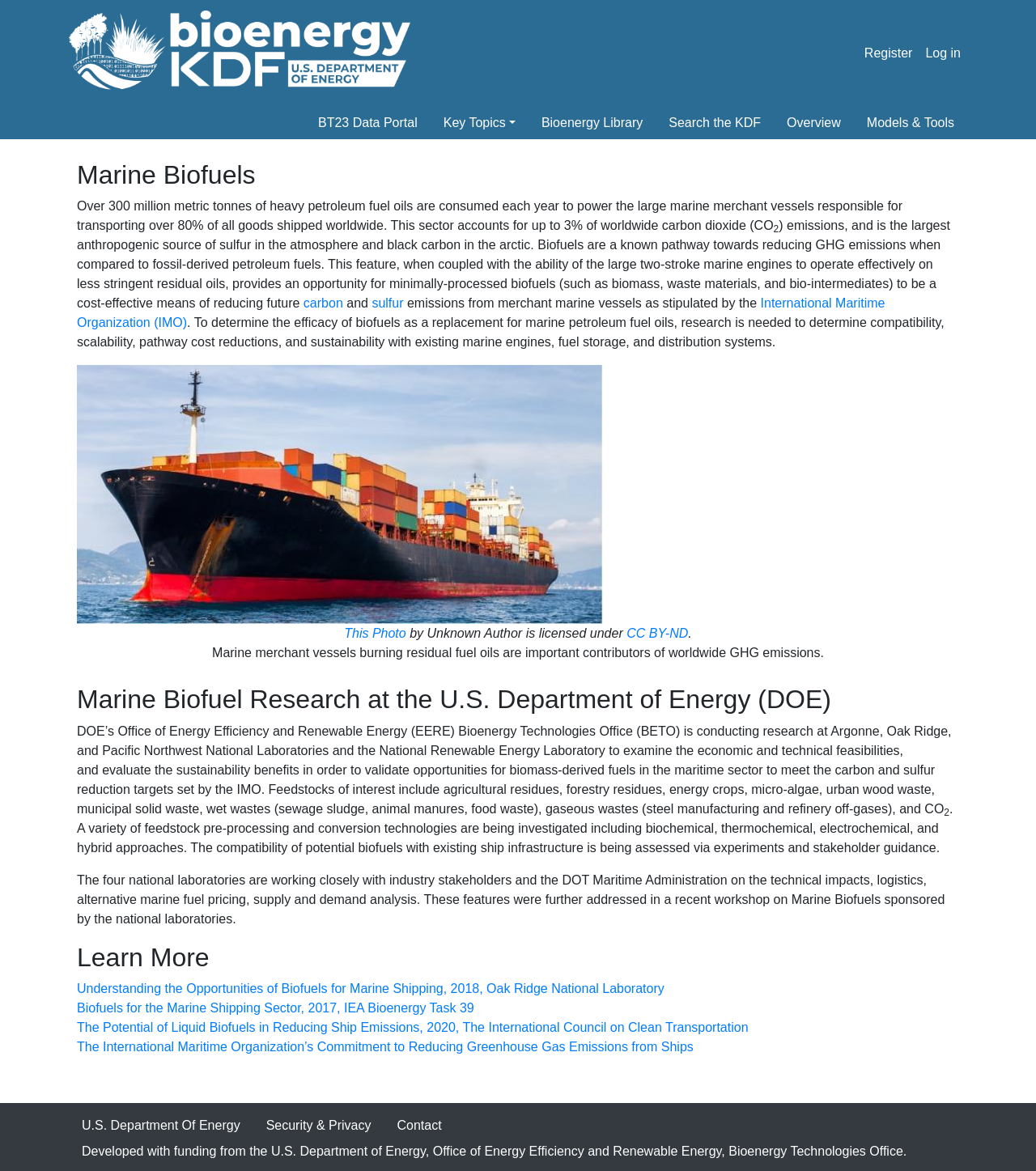Using the provided description International Maritime Organization (IMO), find the bounding box coordinates for the UI element. Provide the coordinates in (top-left x, top-left y, bottom-right x, bottom-right y) format, ensuring all values are between 0 and 1.

[0.074, 0.253, 0.854, 0.282]